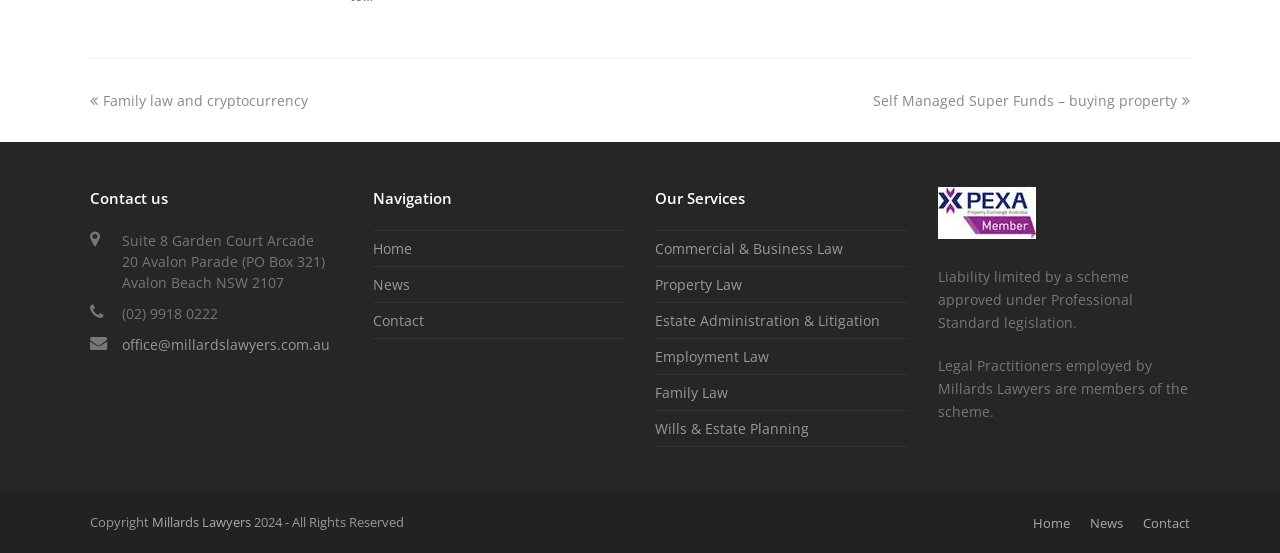Find the bounding box coordinates of the clickable area that will achieve the following instruction: "go to news page".

[0.291, 0.497, 0.32, 0.531]